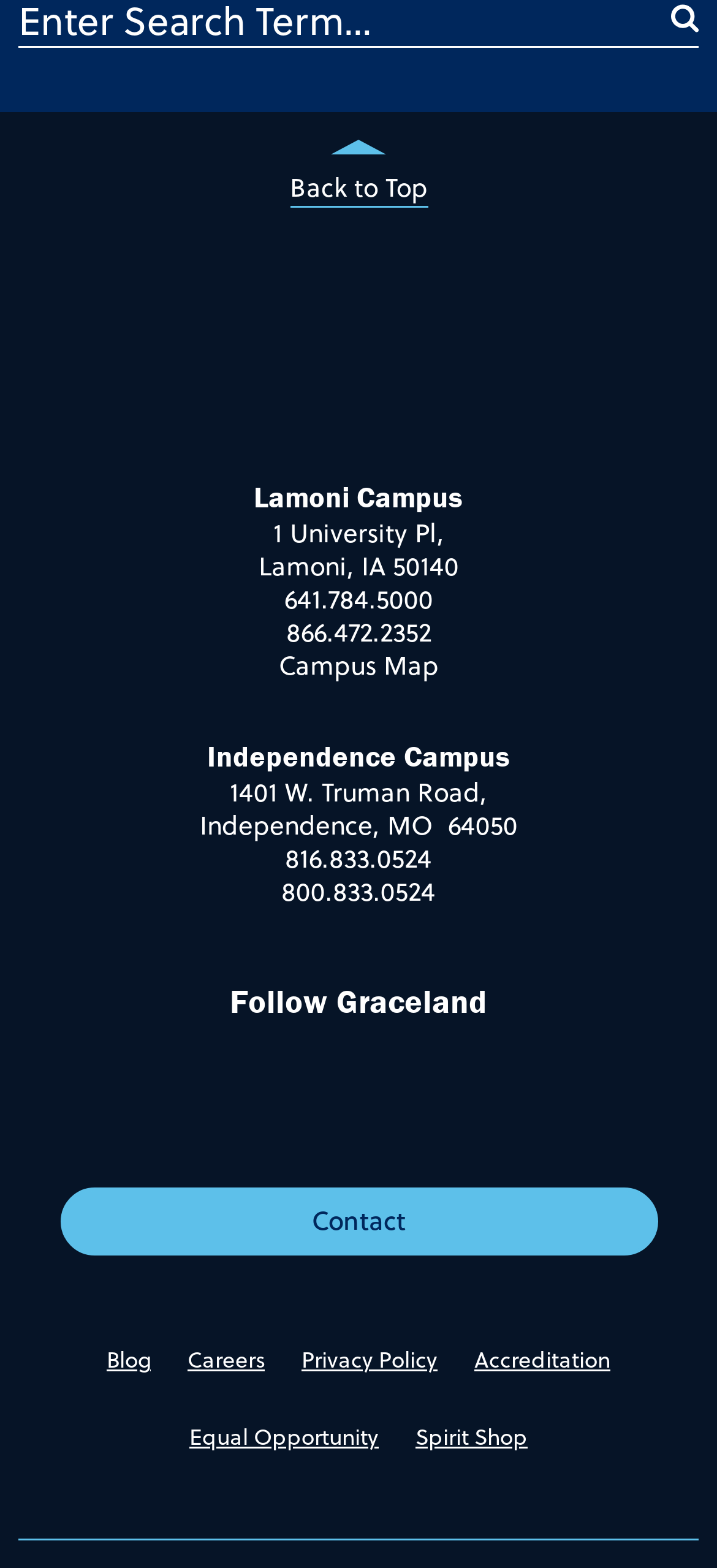Select the bounding box coordinates of the element I need to click to carry out the following instruction: "Contact us".

[0.083, 0.758, 0.917, 0.801]